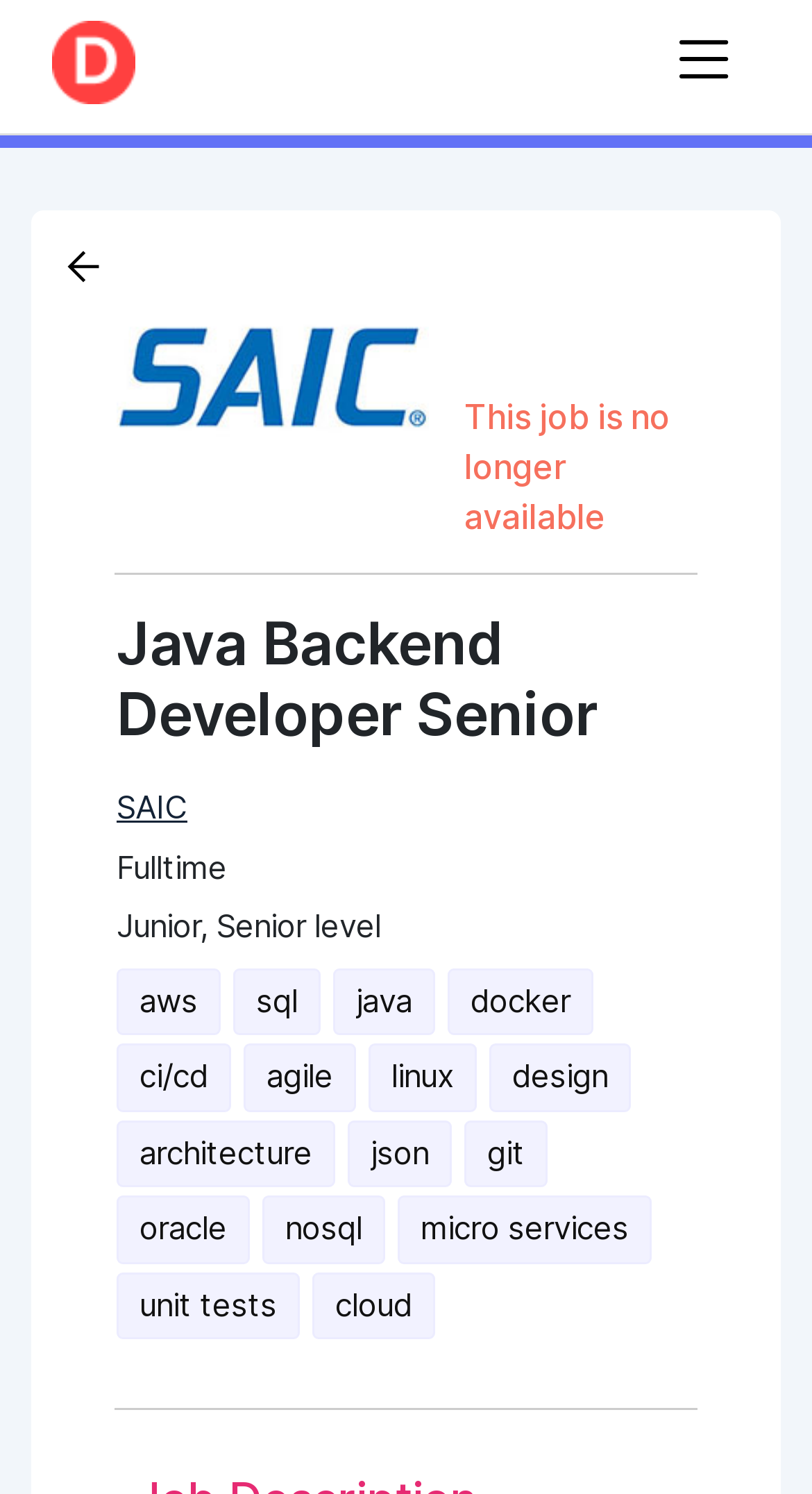Please specify the bounding box coordinates of the region to click in order to perform the following instruction: "Visit the SAIC website".

[0.144, 0.527, 0.231, 0.554]